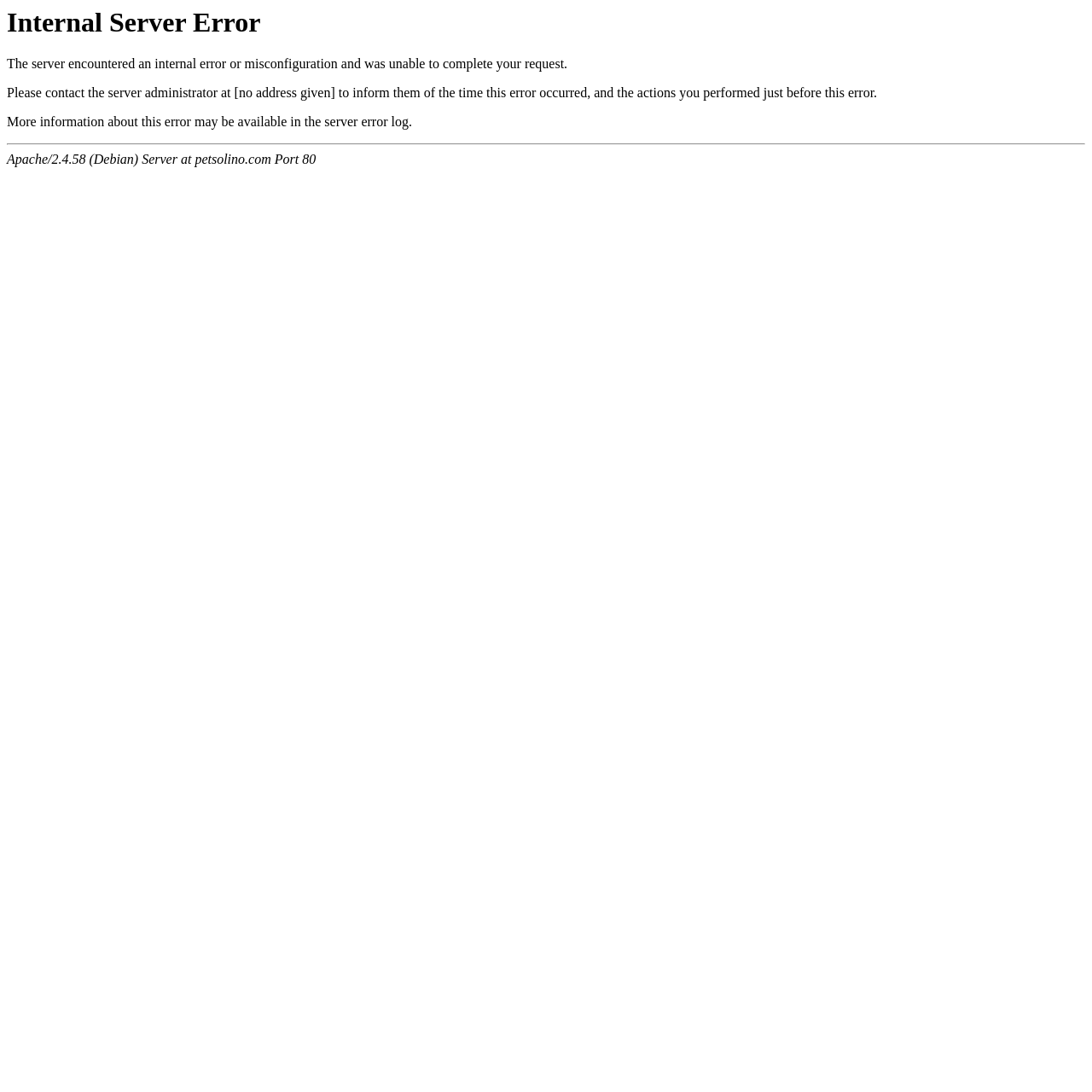Generate the main heading text from the webpage.

Internal Server Error